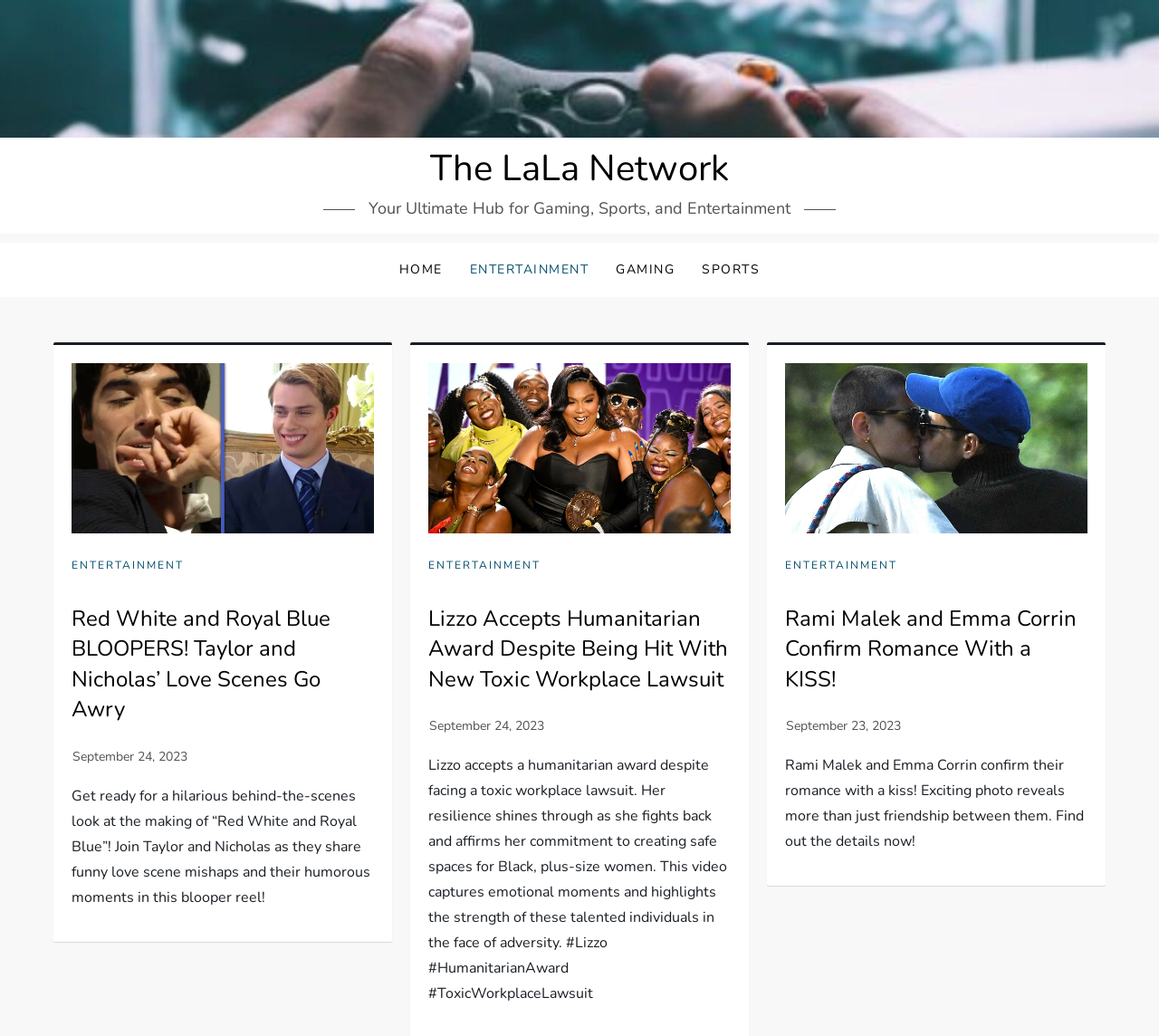Find the bounding box coordinates of the area to click in order to follow the instruction: "Click on HOME".

[0.333, 0.234, 0.394, 0.286]